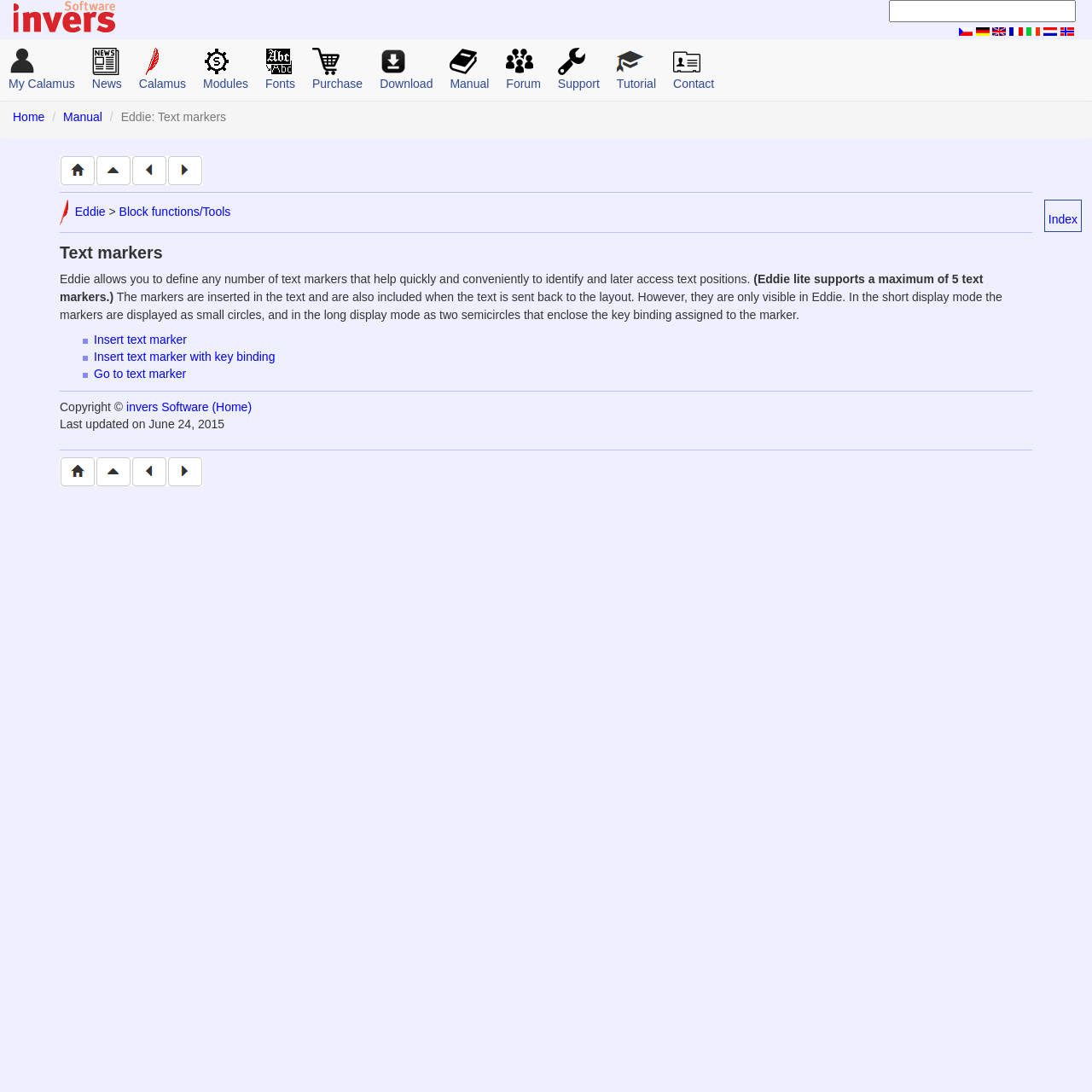Determine the bounding box coordinates of the target area to click to execute the following instruction: "Insert a text marker."

[0.153, 0.149, 0.186, 0.161]